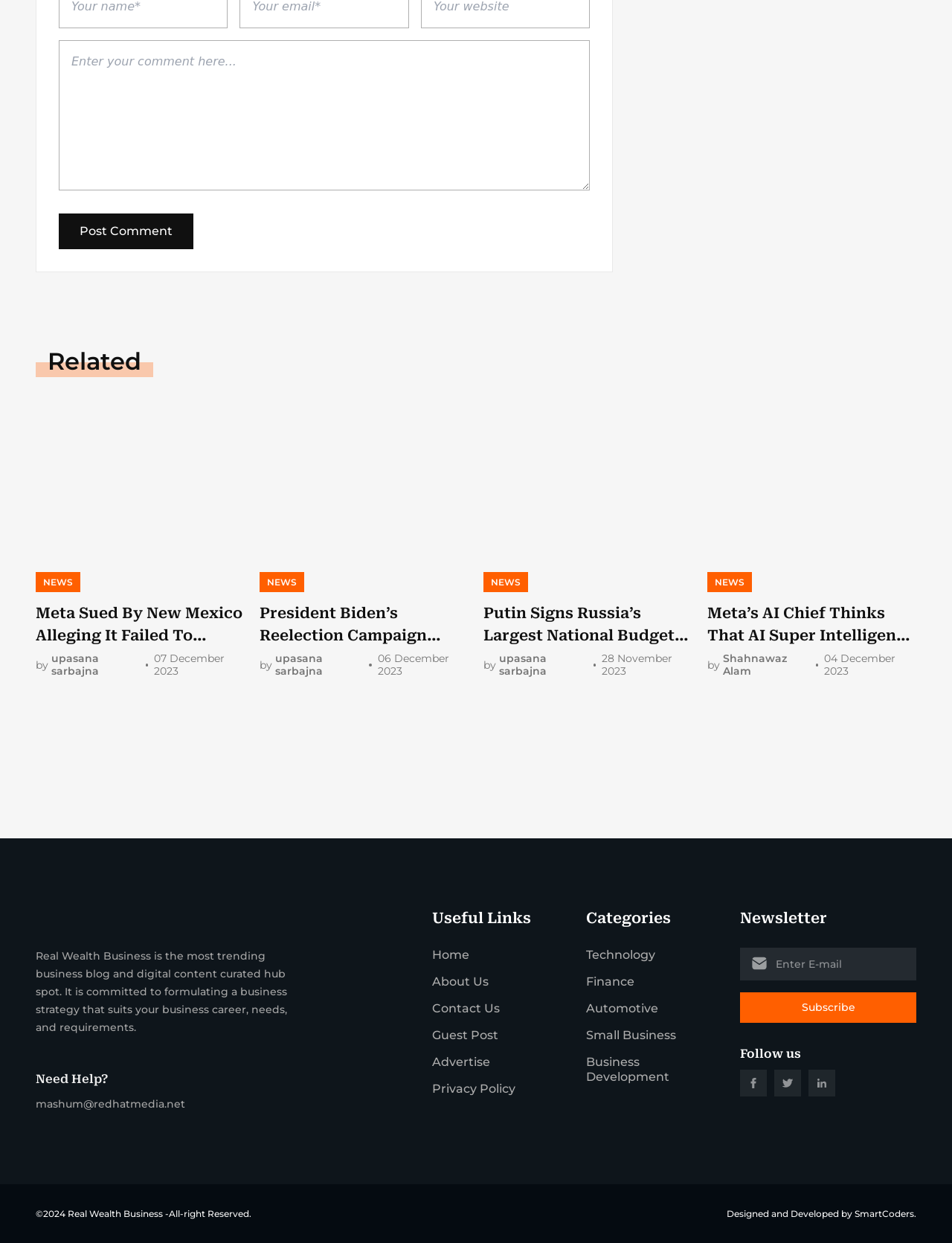Locate the bounding box coordinates of the region to be clicked to comply with the following instruction: "Subscribe to the newsletter". The coordinates must be four float numbers between 0 and 1, in the form [left, top, right, bottom].

[0.778, 0.798, 0.962, 0.823]